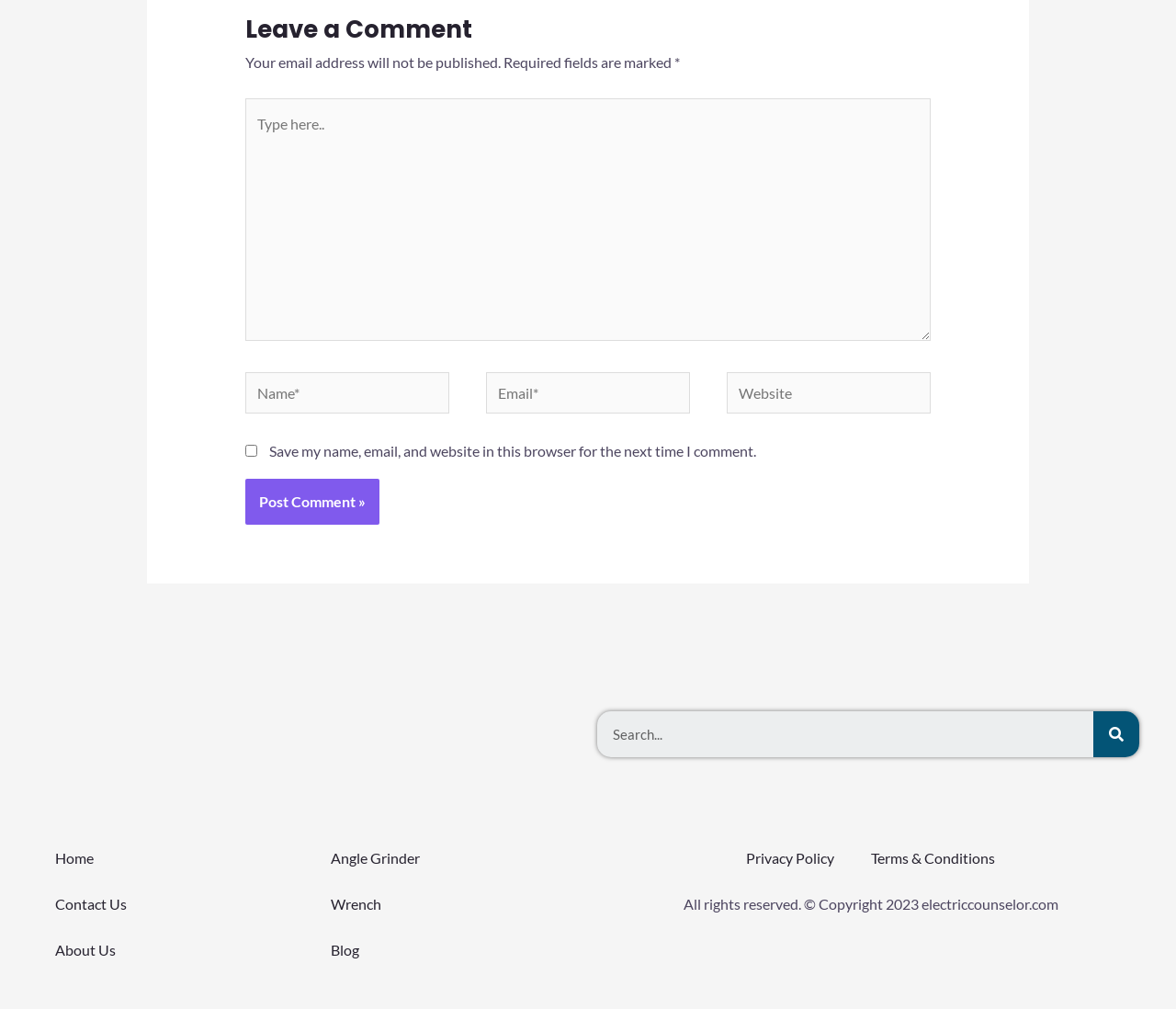What is the purpose of the search box?
Refer to the image and give a detailed answer to the query.

The search box is located at the top of the webpage and has a search icon and a button labeled 'Search'. This suggests that its purpose is to allow users to search for content within the website.